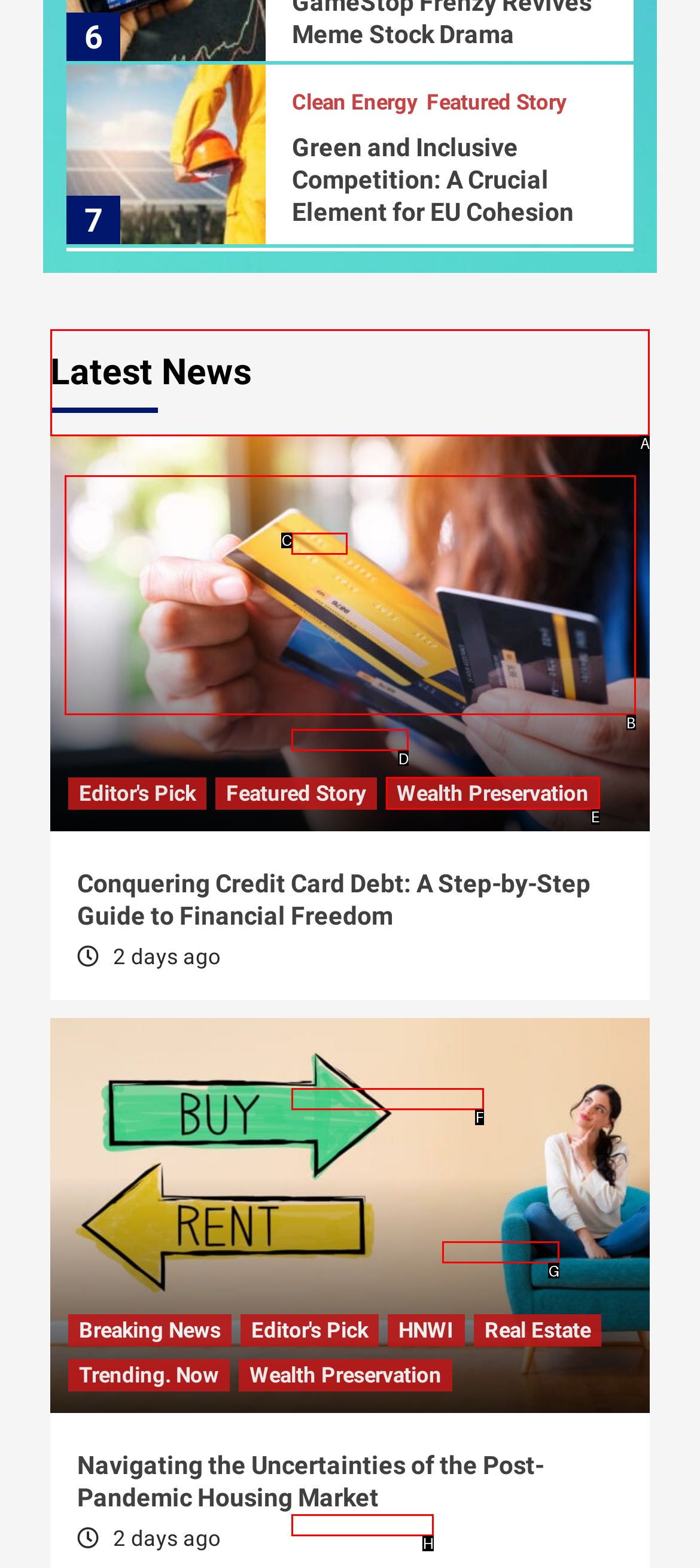From the given choices, which option should you click to complete this task: Read the latest news? Answer with the letter of the correct option.

A